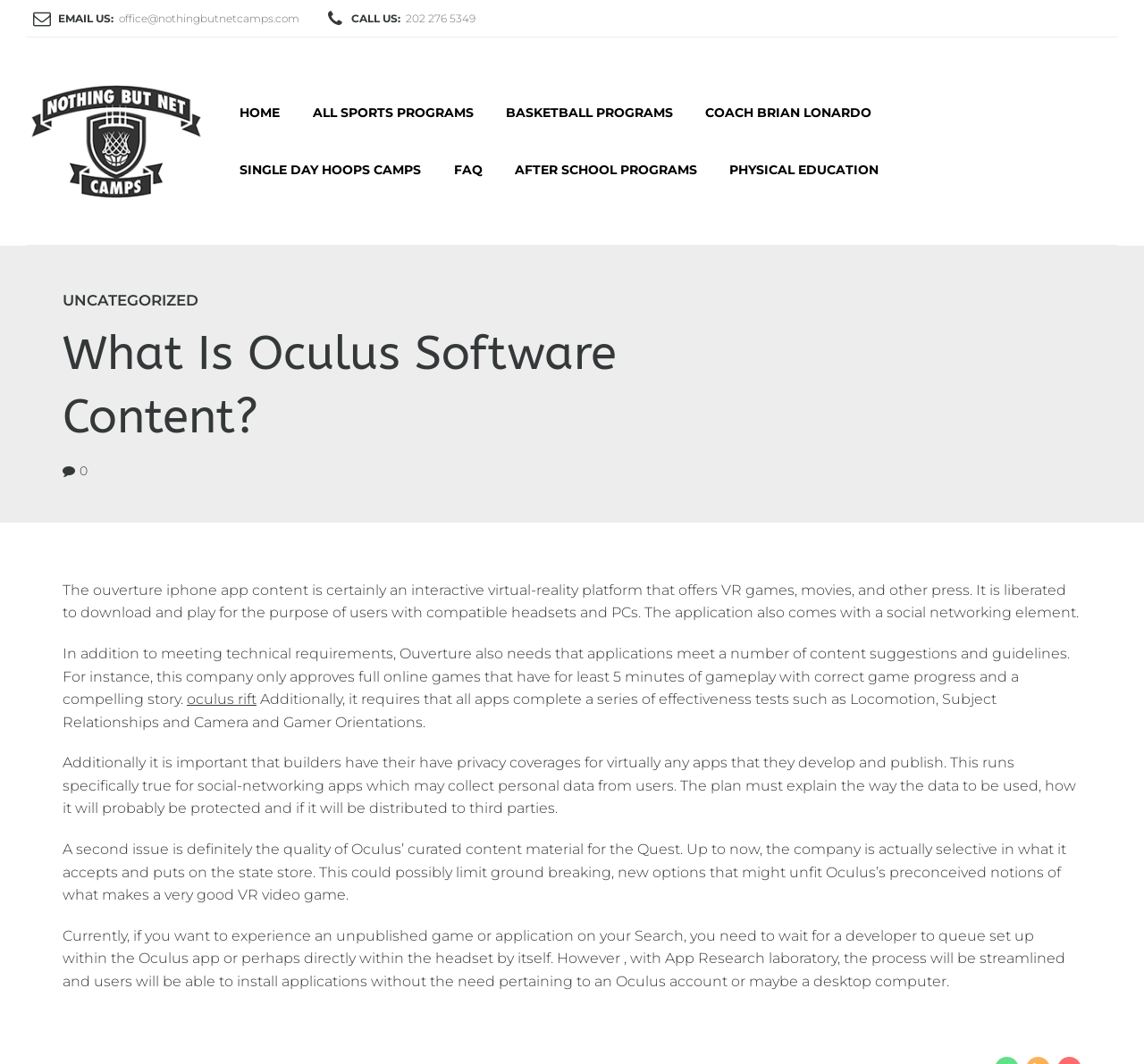Can you provide the bounding box coordinates for the element that should be clicked to implement the instruction: "Click on NEWS"?

None